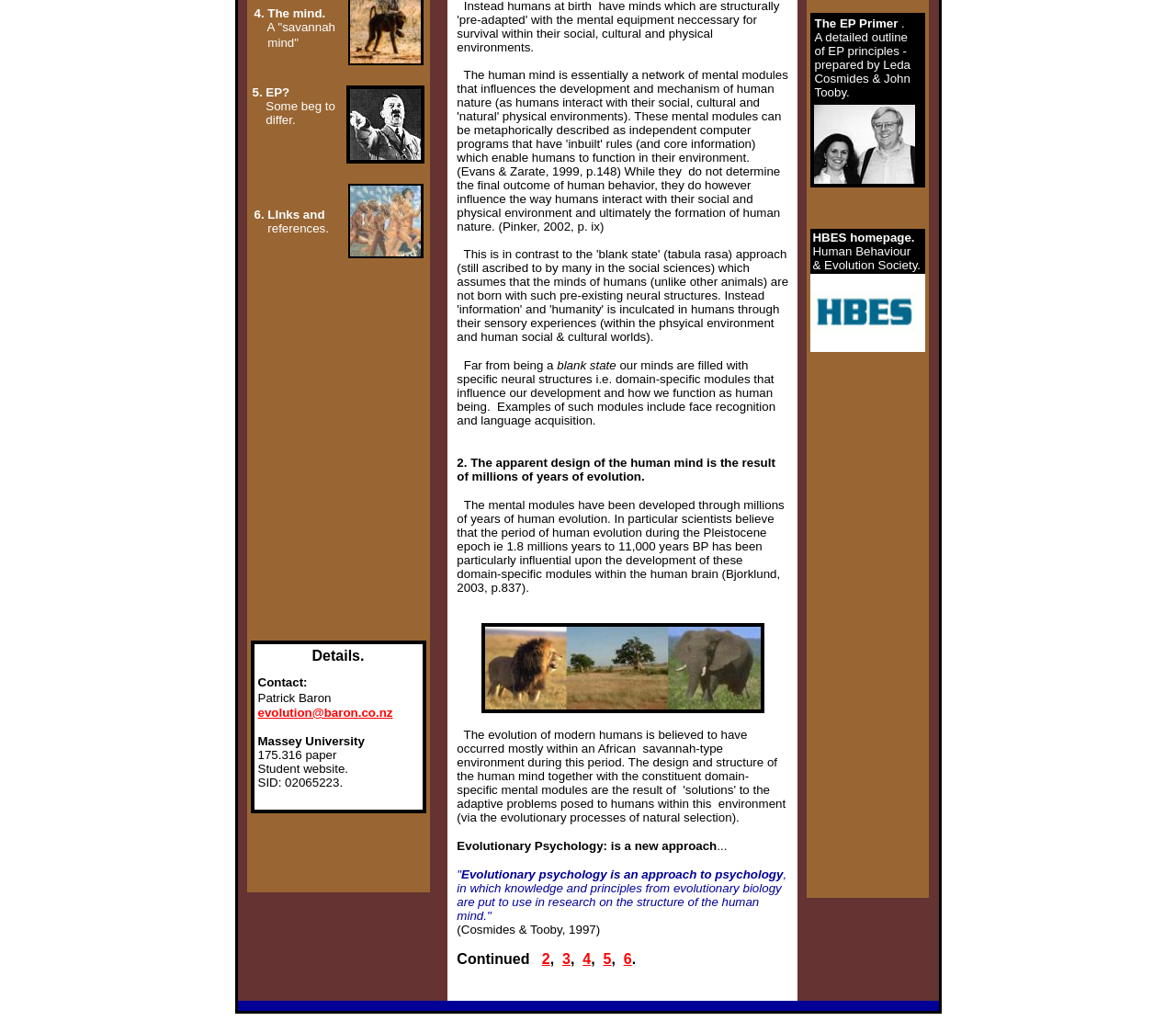Please determine the bounding box coordinates for the element with the description: "alt="Leda Cosmides & John Tooby"".

[0.693, 0.167, 0.779, 0.183]